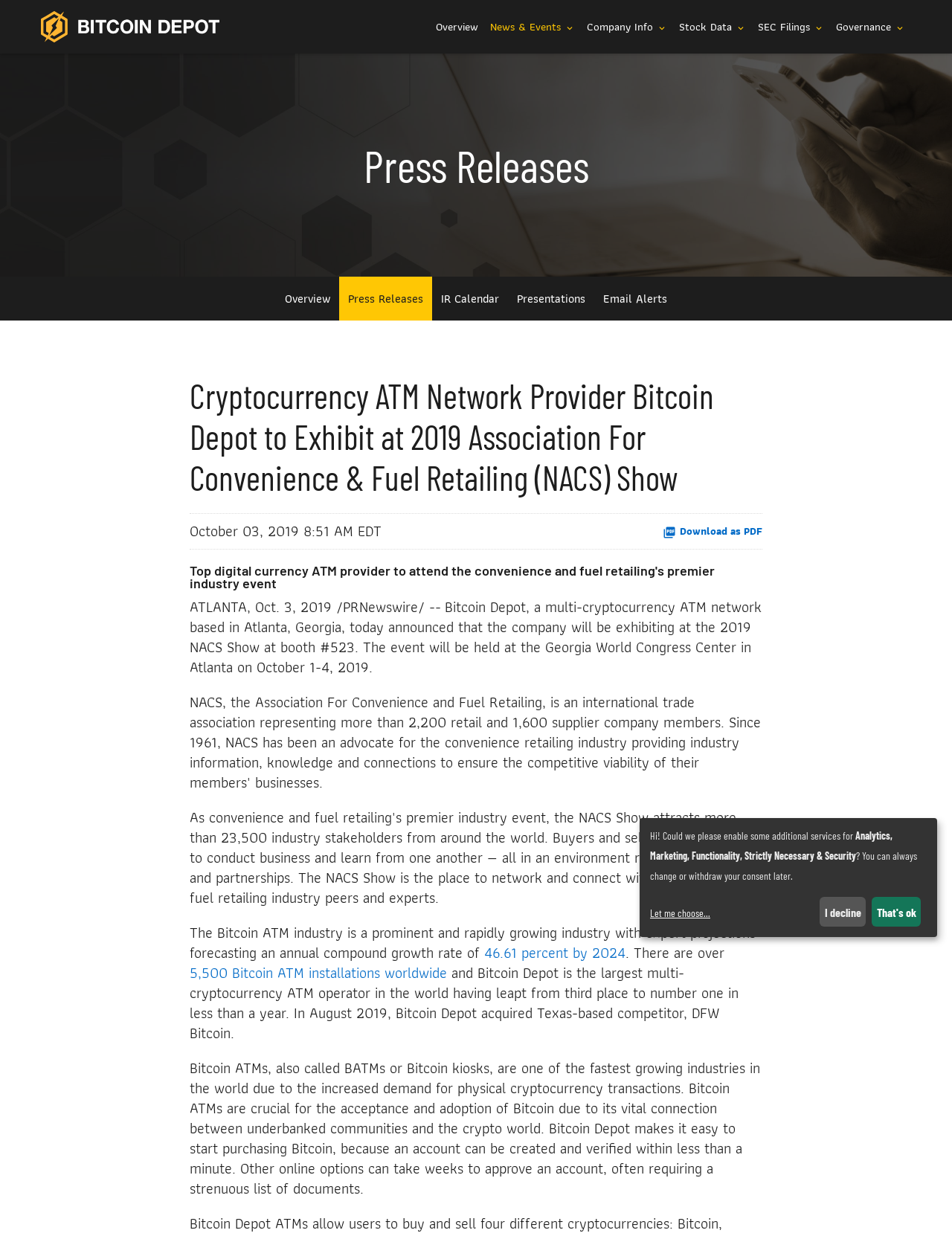Please indicate the bounding box coordinates of the element's region to be clicked to achieve the instruction: "Click the 'Investors' link". Provide the coordinates as four float numbers between 0 and 1, i.e., [left, top, right, bottom].

[0.439, 0.014, 0.452, 0.049]